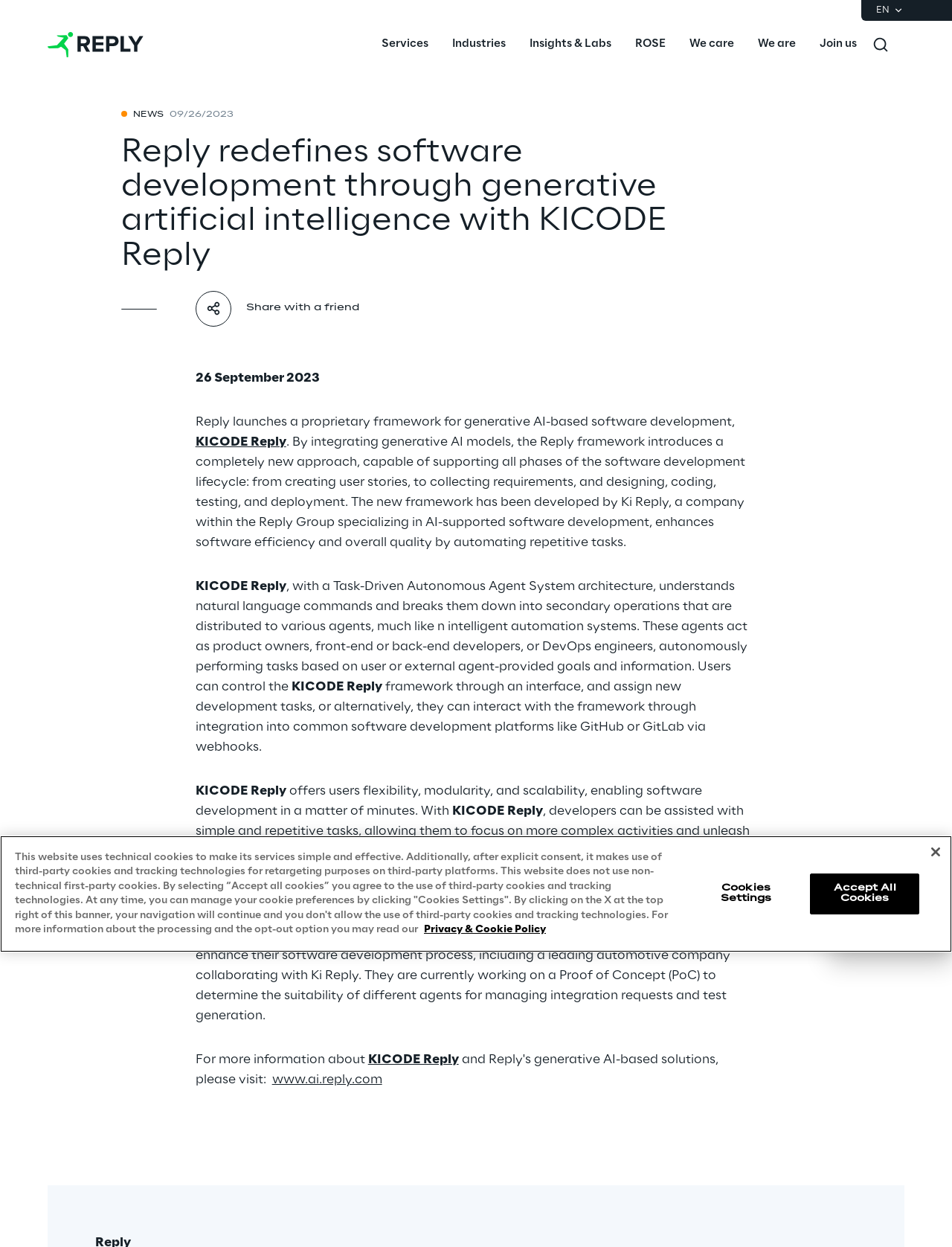Locate the primary heading on the webpage and return its text.

Reply redefines software development through generative artificial intelligence with KICODE Reply